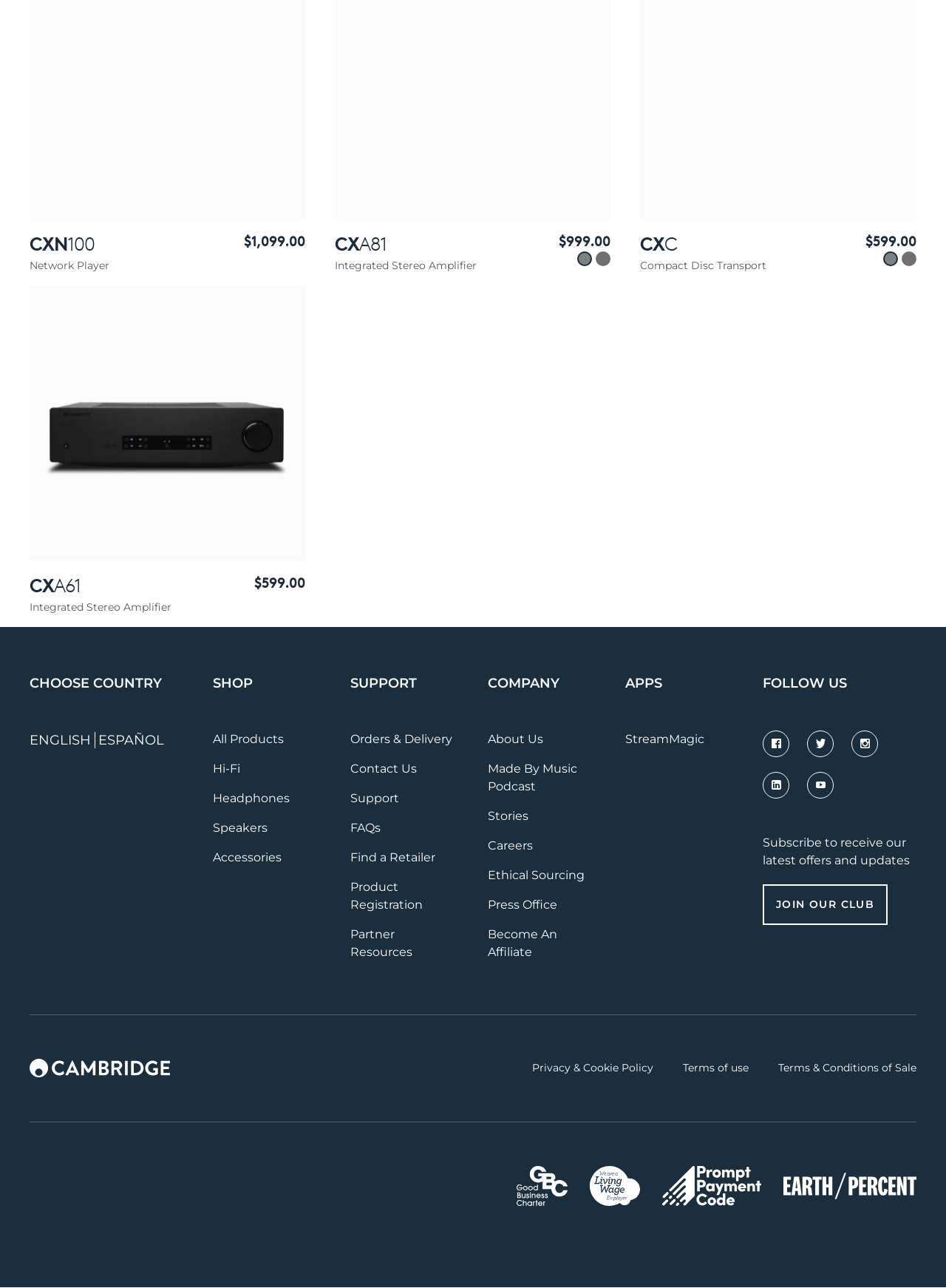What is the price of the CXN100 Network Player?
Analyze the screenshot and provide a detailed answer to the question.

I found the link 'CXN100 Network Player $1,099.00' in the webpage, which indicates the price of the CXN100 Network Player is $1,099.00.